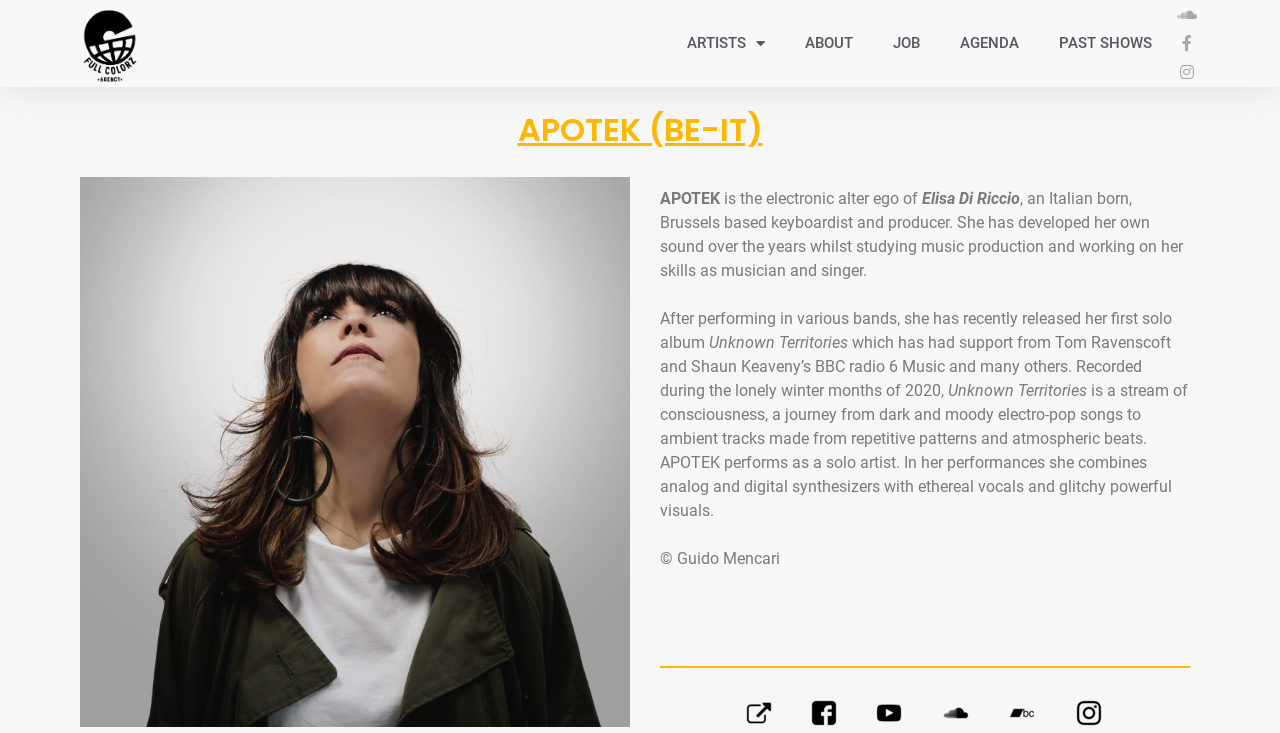Using the given description, provide the bounding box coordinates formatted as (top-left x, top-left y, bottom-right x, bottom-right y), with all values being floating point numbers between 0 and 1. Description: Soundcloud

[0.916, 0.0, 0.939, 0.04]